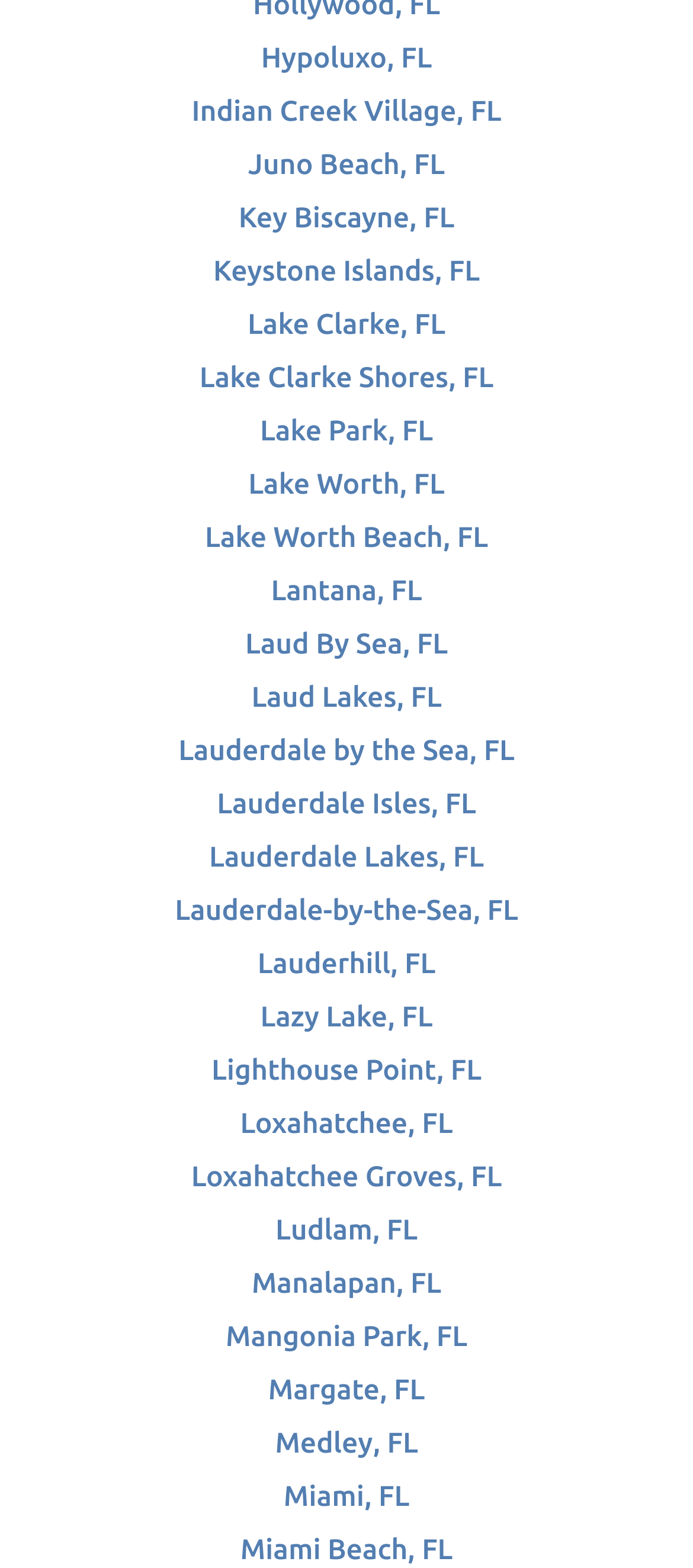Determine the bounding box coordinates of the clickable region to follow the instruction: "view Lauderdale by the Sea, FL".

[0.257, 0.468, 0.743, 0.489]